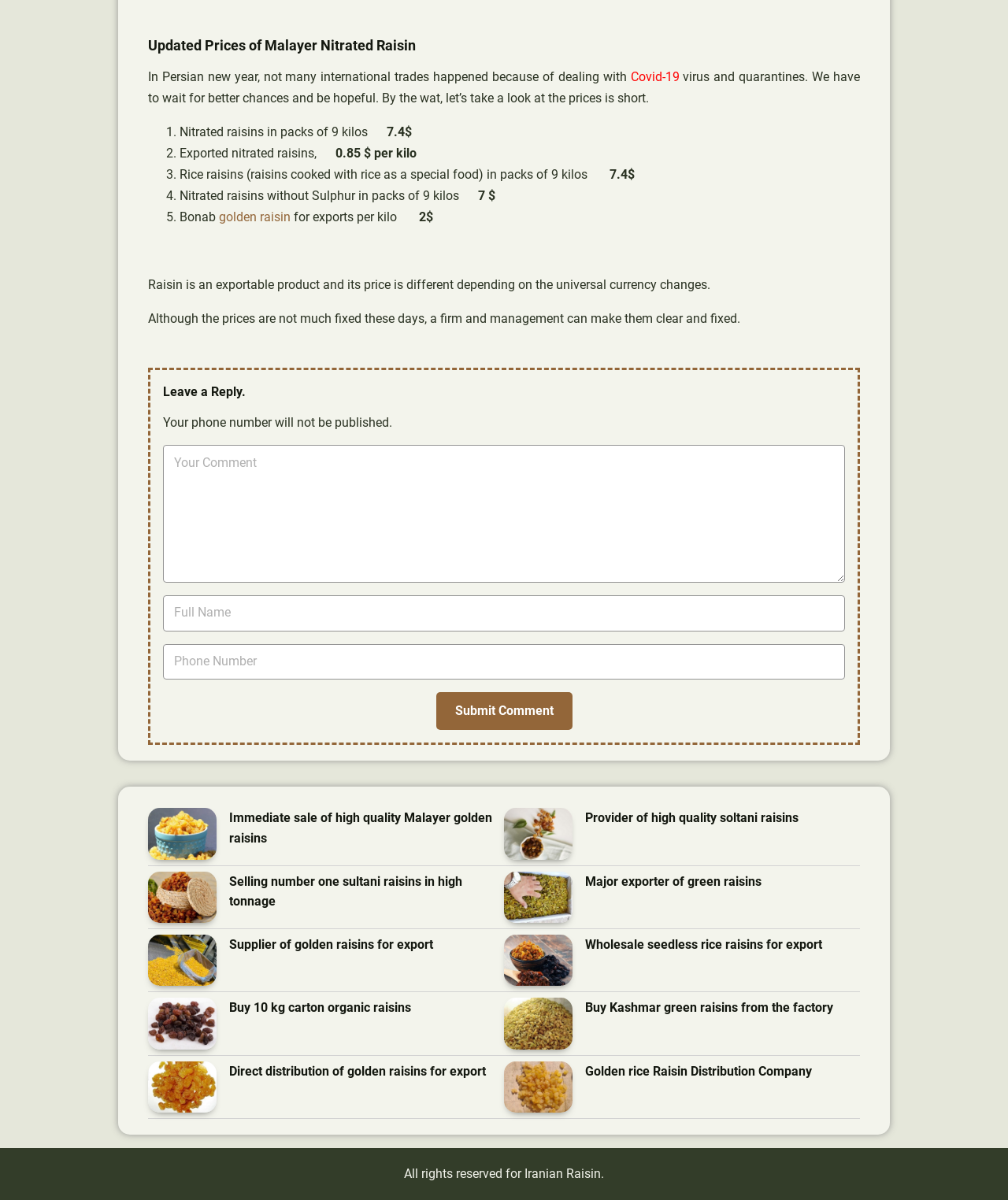Given the element description, predict the bounding box coordinates in the format (top-left x, top-left y, bottom-right x, bottom-right y), using floating point numbers between 0 and 1: name="comment" placeholder="Your Comment"

[0.162, 0.371, 0.838, 0.485]